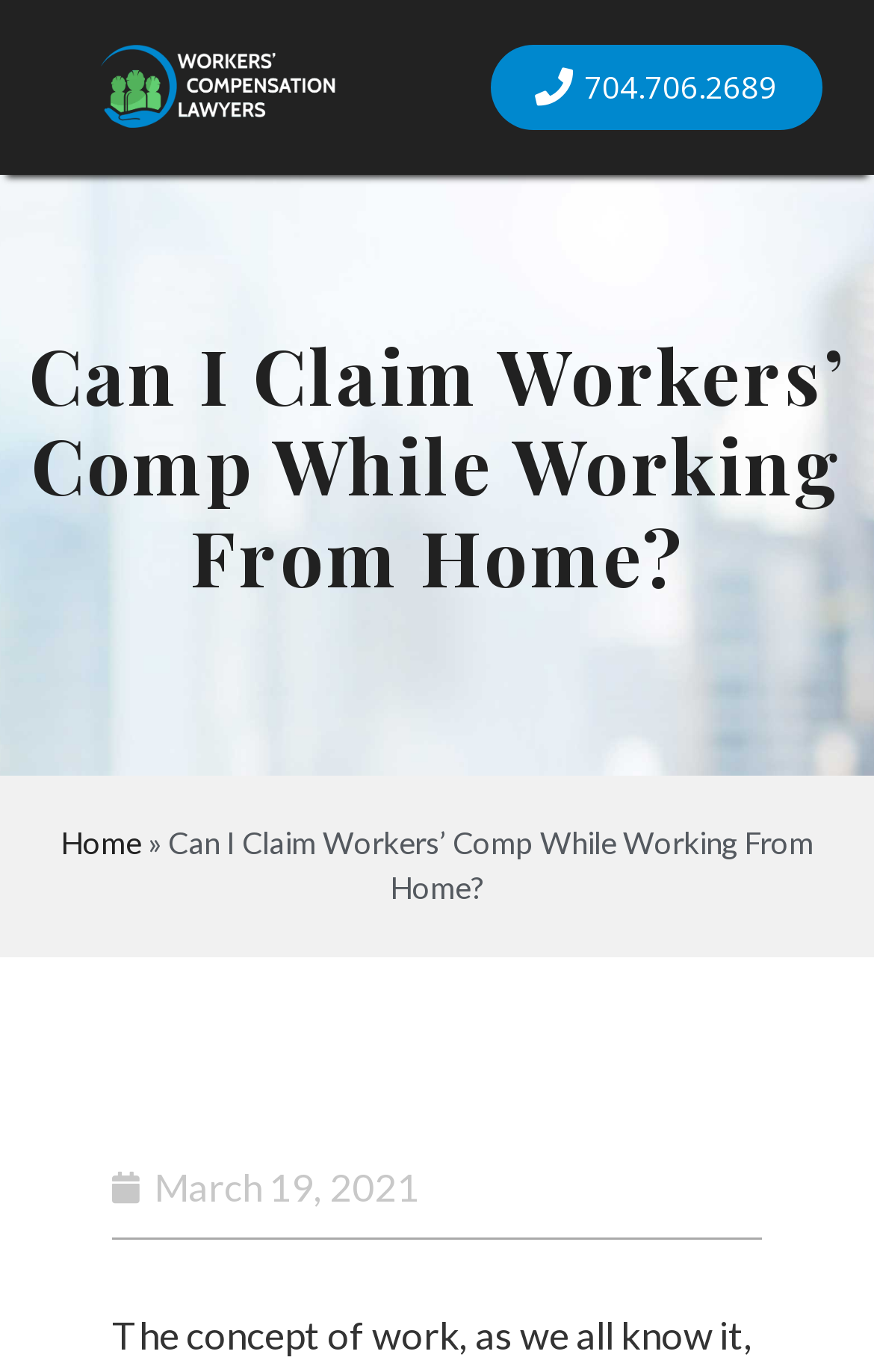What is the phone number on the webpage?
Please use the visual content to give a single word or phrase answer.

704.706.2689